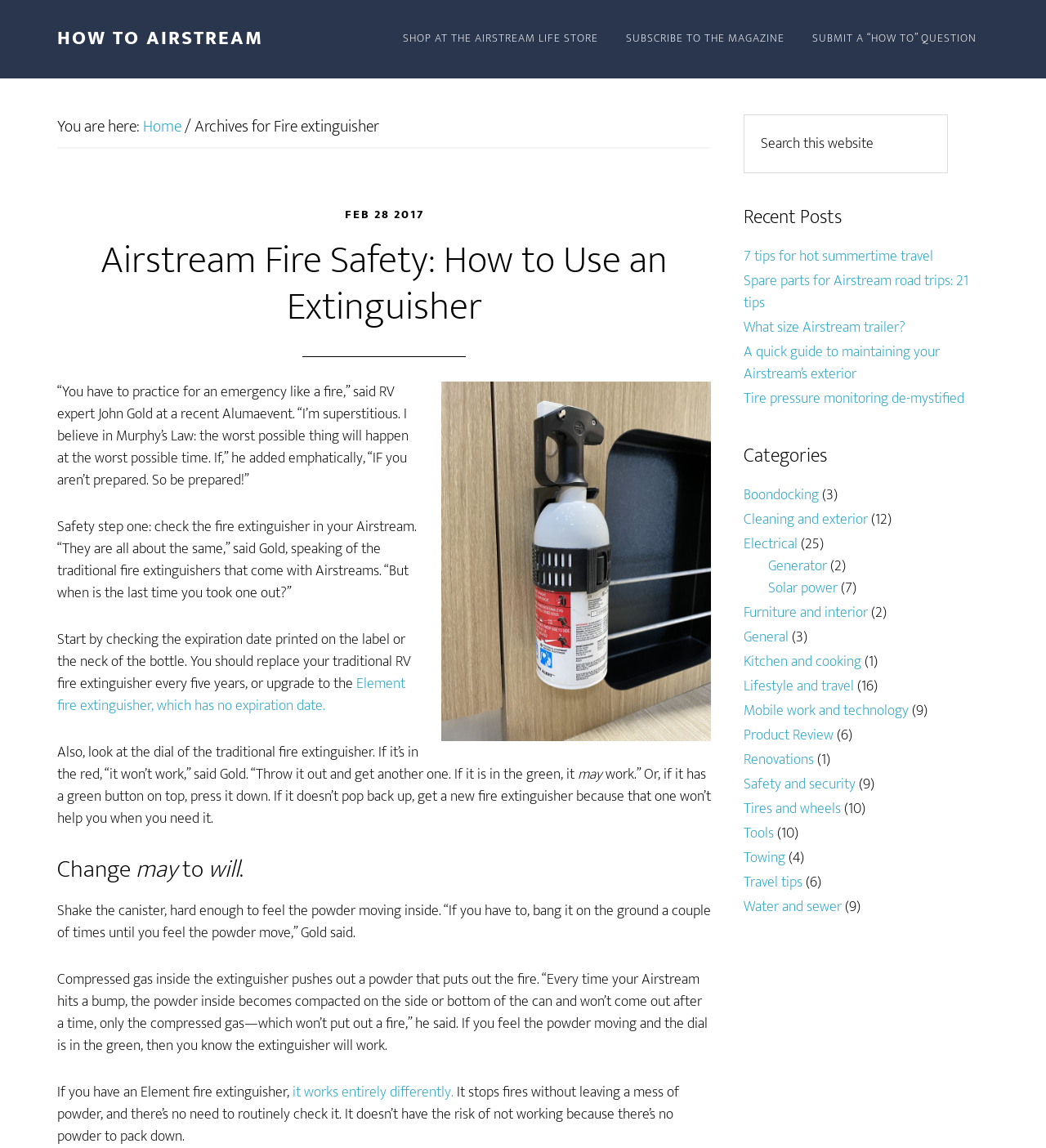Based on the visual content of the image, answer the question thoroughly: What is the topic of the current article?

The topic of the current article is 'Fire extinguisher' as indicated by the heading 'Airstream Fire Safety: How to Use an Extinguisher' and the content of the article which provides instructions on how to use a fire extinguisher in an Airstream.